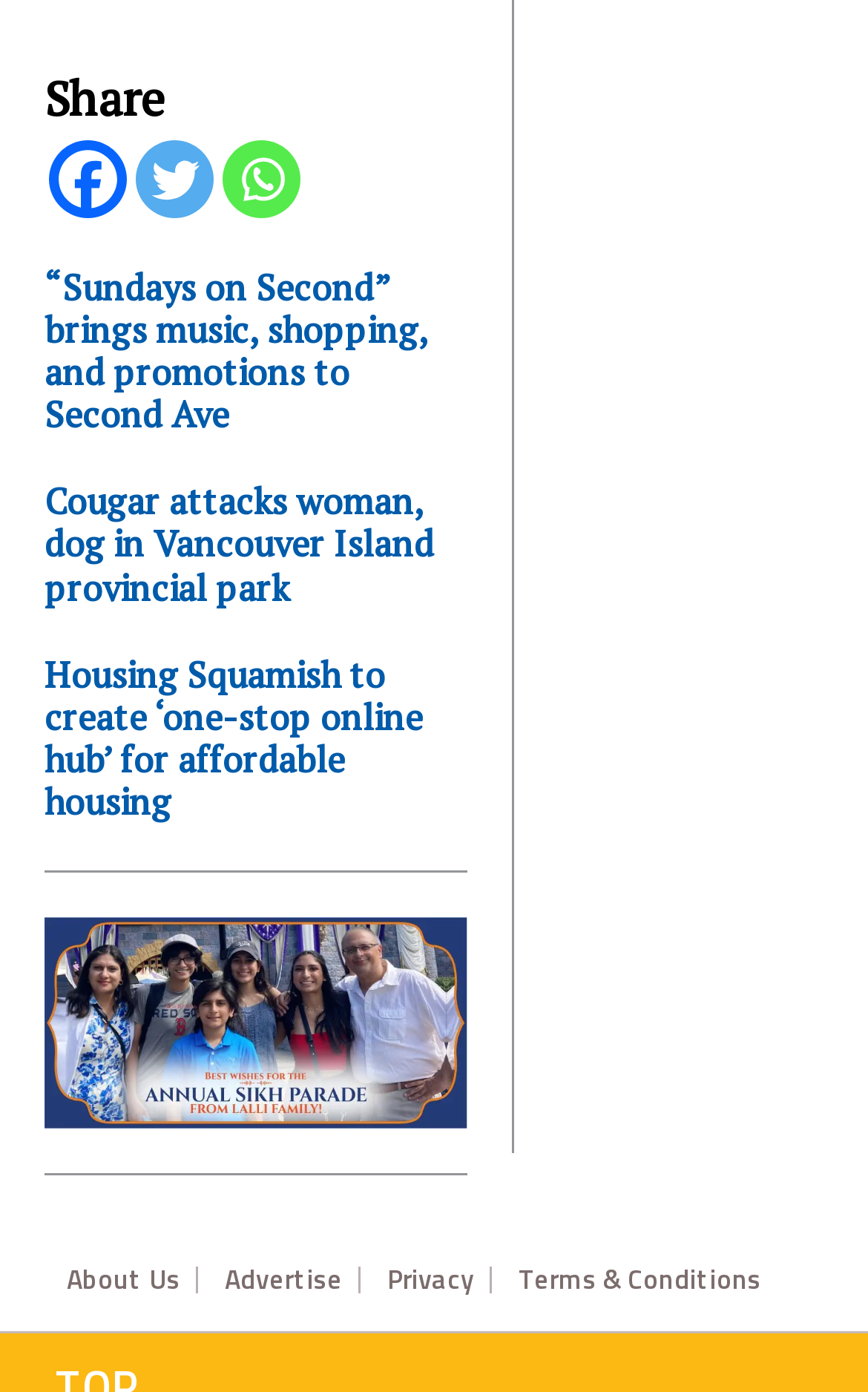Please locate the bounding box coordinates of the element's region that needs to be clicked to follow the instruction: "Learn about the website's privacy policy". The bounding box coordinates should be provided as four float numbers between 0 and 1, i.e., [left, top, right, bottom].

[0.446, 0.909, 0.567, 0.929]